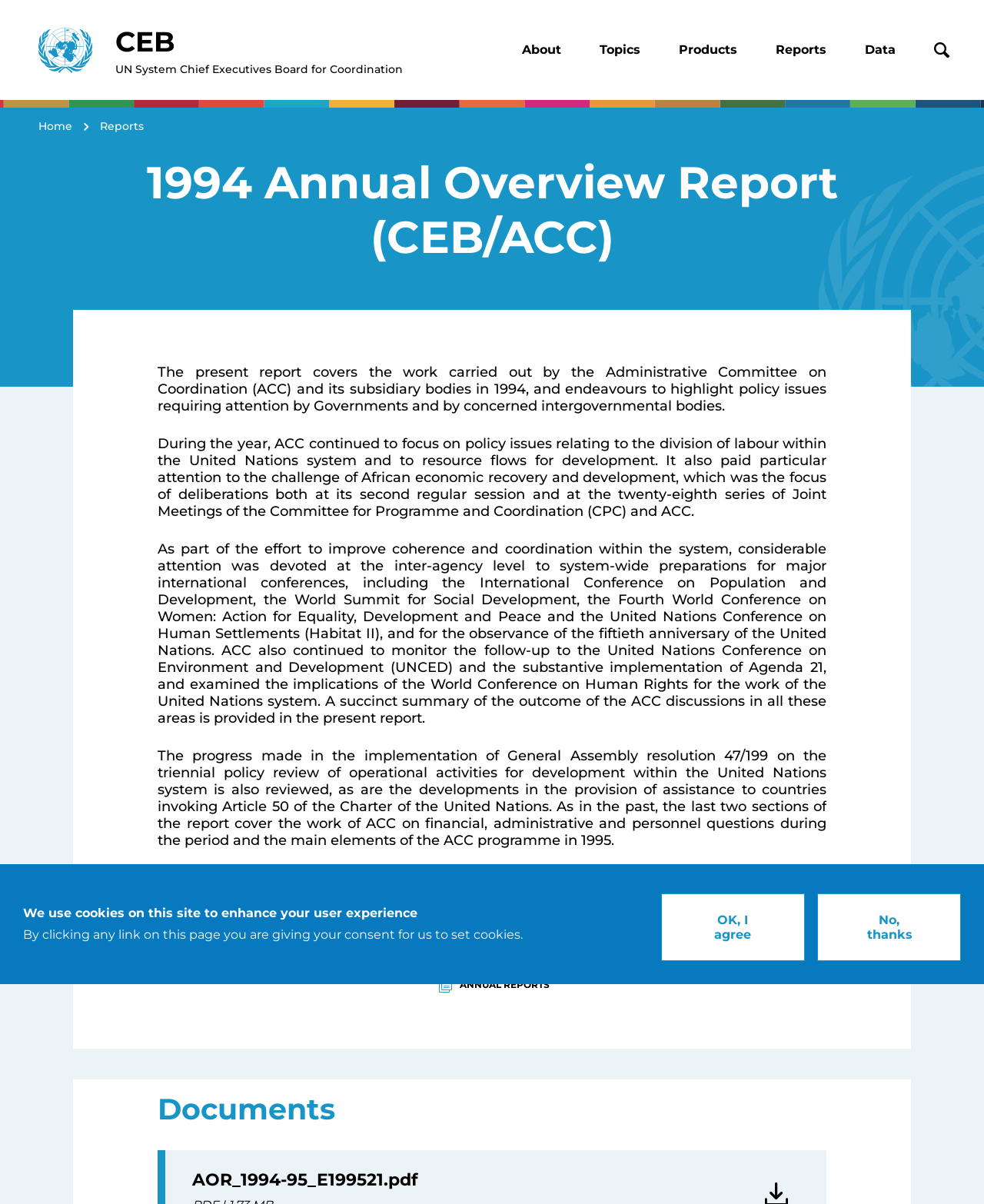Please identify the coordinates of the bounding box for the clickable region that will accomplish this instruction: "View the 'Reports' page".

[0.101, 0.099, 0.146, 0.11]